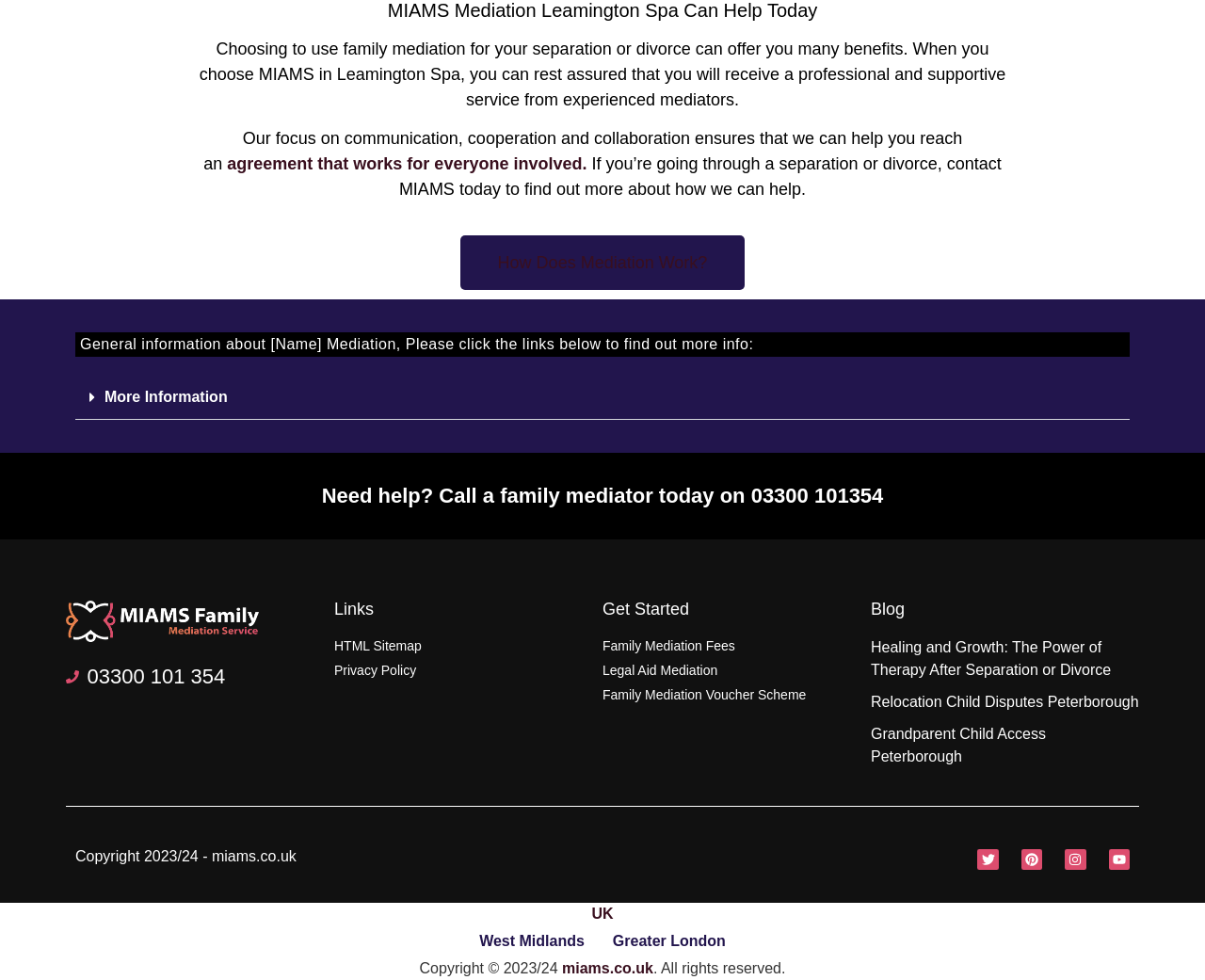Determine the bounding box coordinates for the HTML element described here: "Family Mediation Fees".

[0.5, 0.649, 0.723, 0.669]